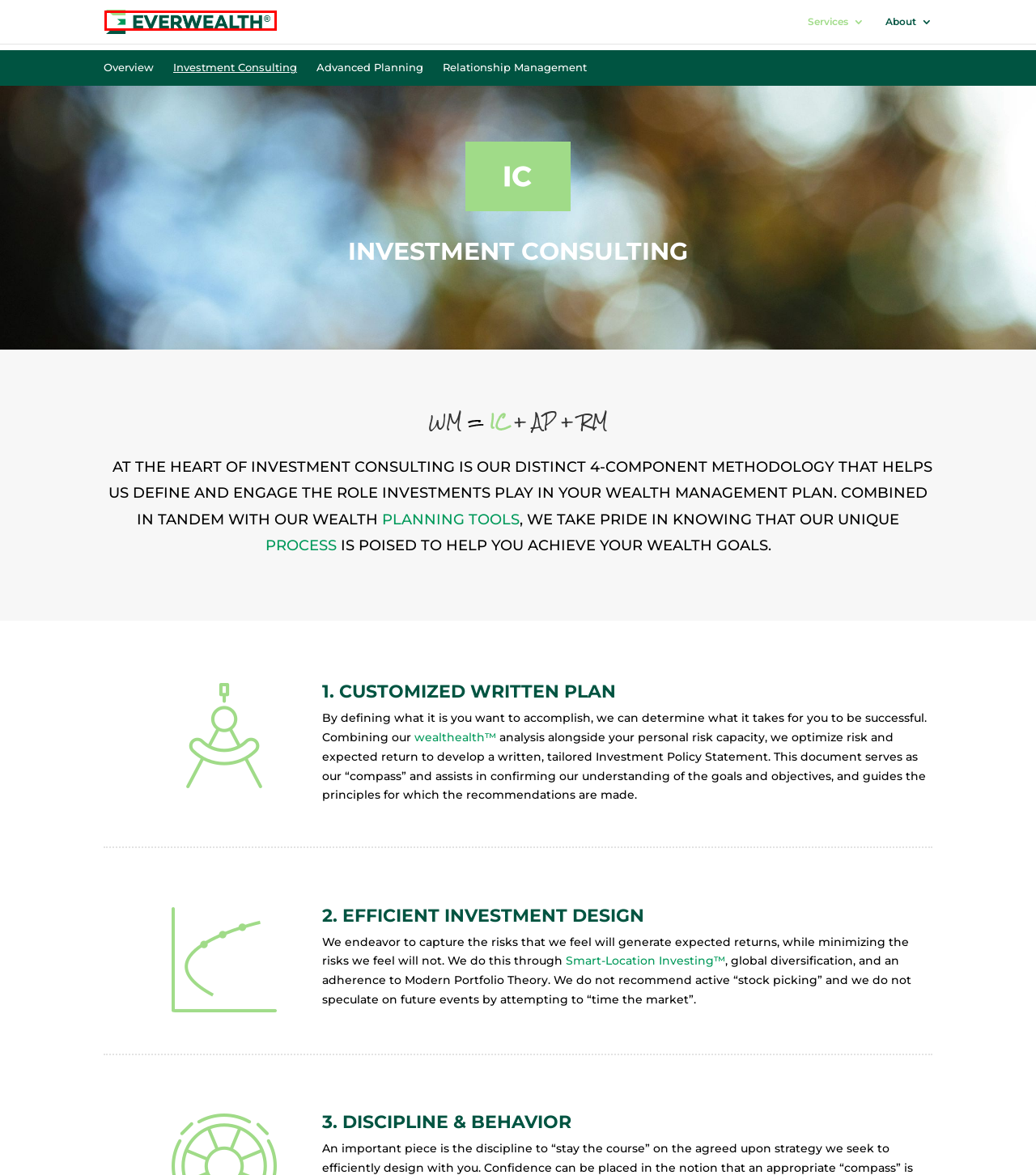Look at the screenshot of a webpage where a red rectangle bounding box is present. Choose the webpage description that best describes the new webpage after clicking the element inside the red bounding box. Here are the candidates:
A. EVERWEALTH: Wealth Management Redefined.
B. EVERWEALTH: Advanced Planning (AP)
C. EVERWEALTH: Recommendation Report
D. EVERWEALTH: Relationship Management
E. EVERWEALTH: Wealthealth™ Analysis
F. EVERWEALTH: Proprietary Wealth Planning Tools
G. EVERWEALTH | Portfolio Implementation Analysis
H. EVERWEALTH: Personalized Wealth Management

H